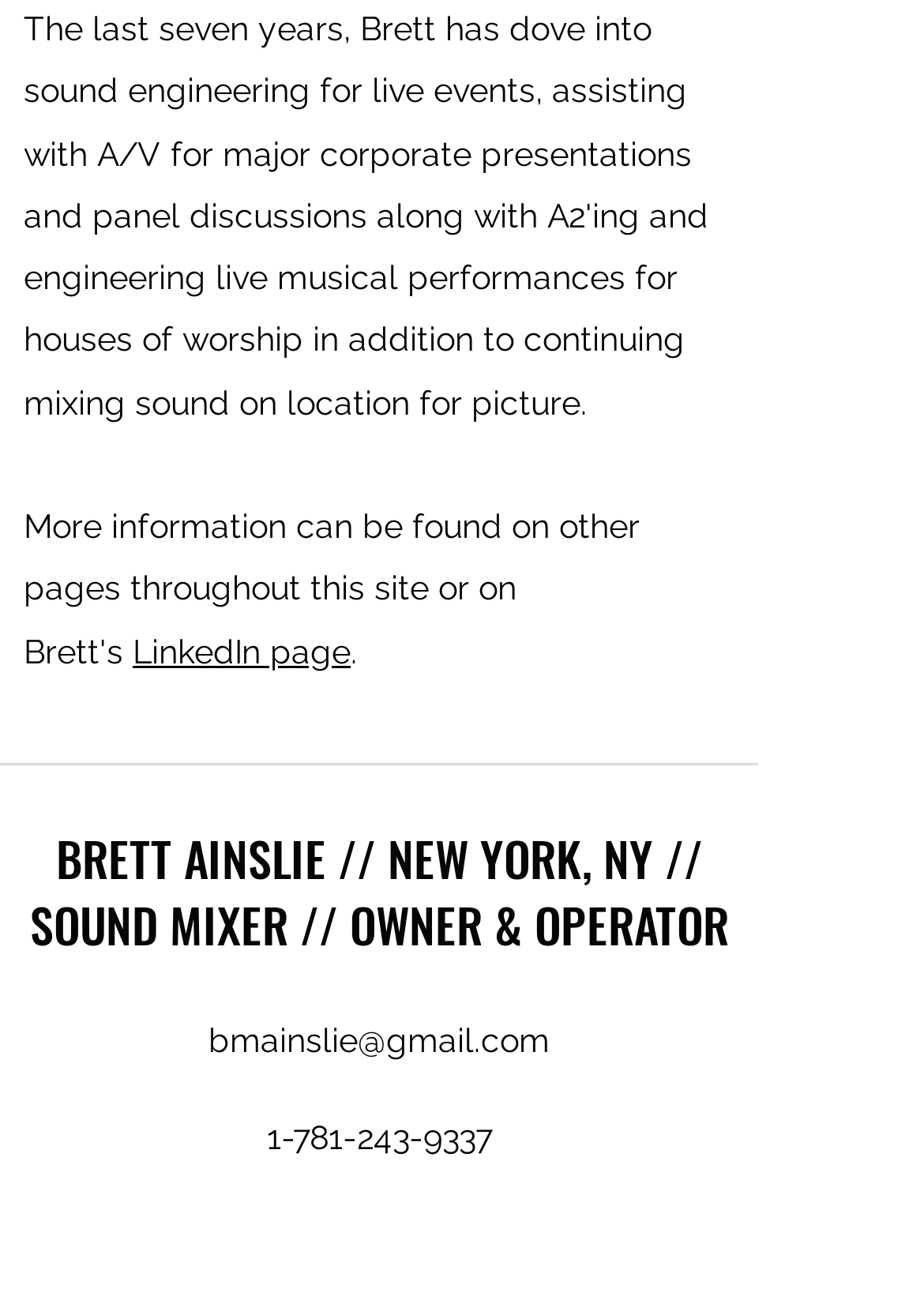Please provide a comprehensive answer to the question below using the information from the image: What is the email address of Brett Ainslie?

The email address of Brett Ainslie can be found in the link element with the text 'bmainslie@gmail.com', which is likely to be his contact email.